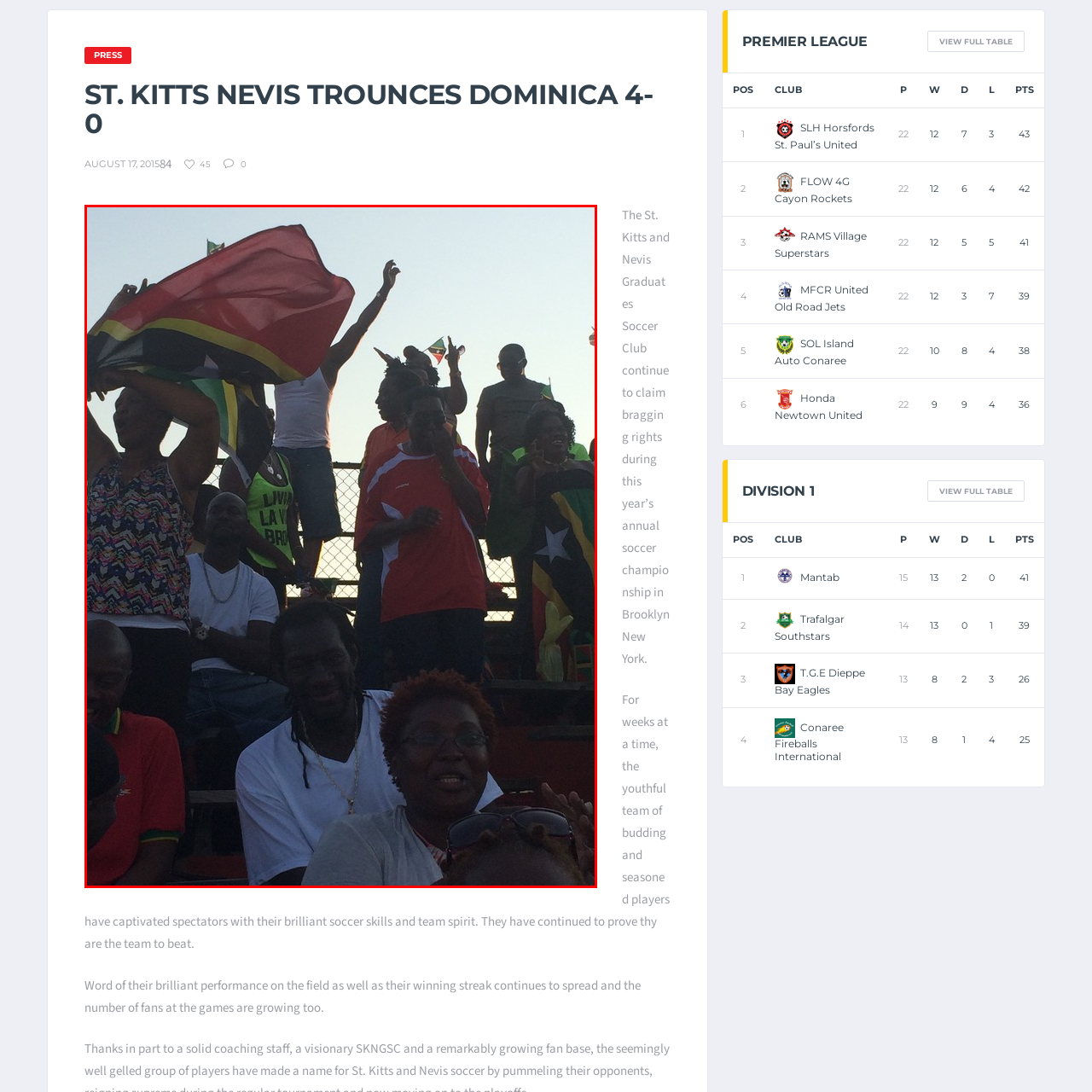Direct your attention to the area enclosed by the green rectangle and deliver a comprehensive answer to the subsequent question, using the image as your reference: 
Where is the soccer championship being held?

The location of the soccer championship can be determined by reading the caption, which explicitly states that the event is taking place in Brooklyn, New York.